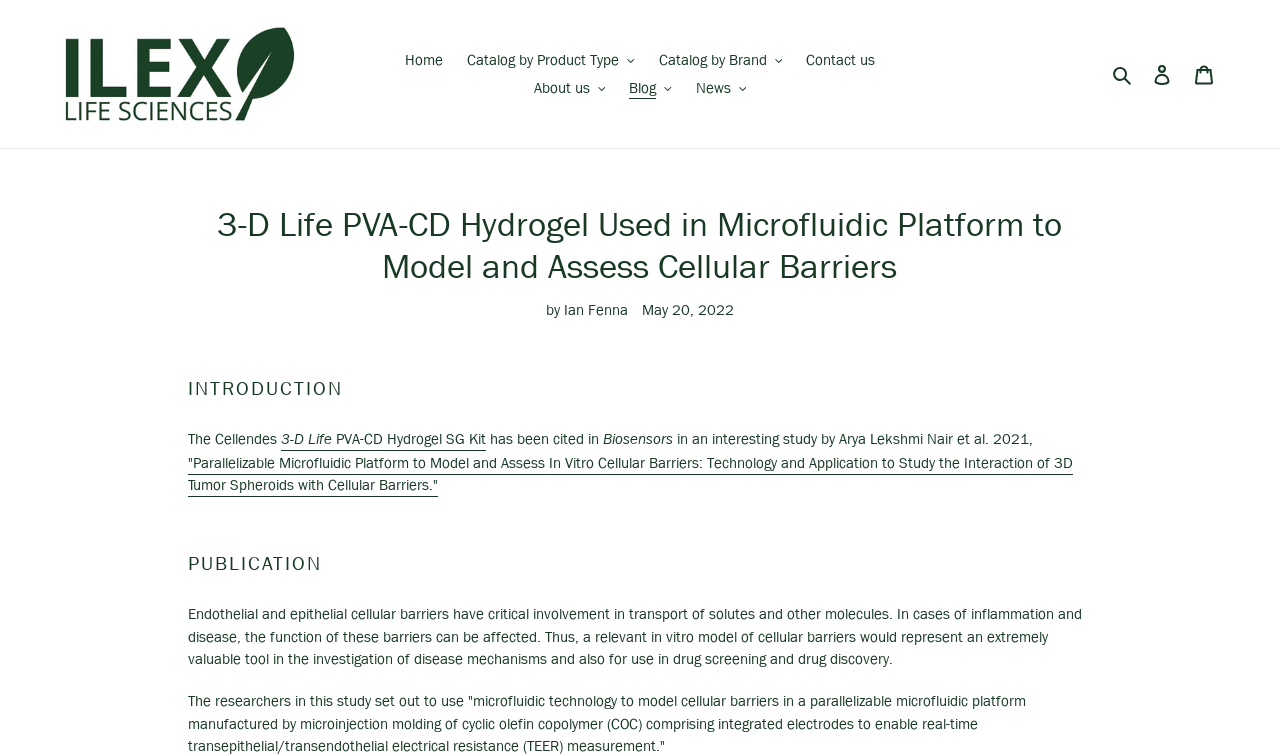Specify the bounding box coordinates of the element's region that should be clicked to achieve the following instruction: "Expand the 'Catalog by Product Type' button". The bounding box coordinates consist of four float numbers between 0 and 1, in the format [left, top, right, bottom].

[0.357, 0.06, 0.504, 0.098]